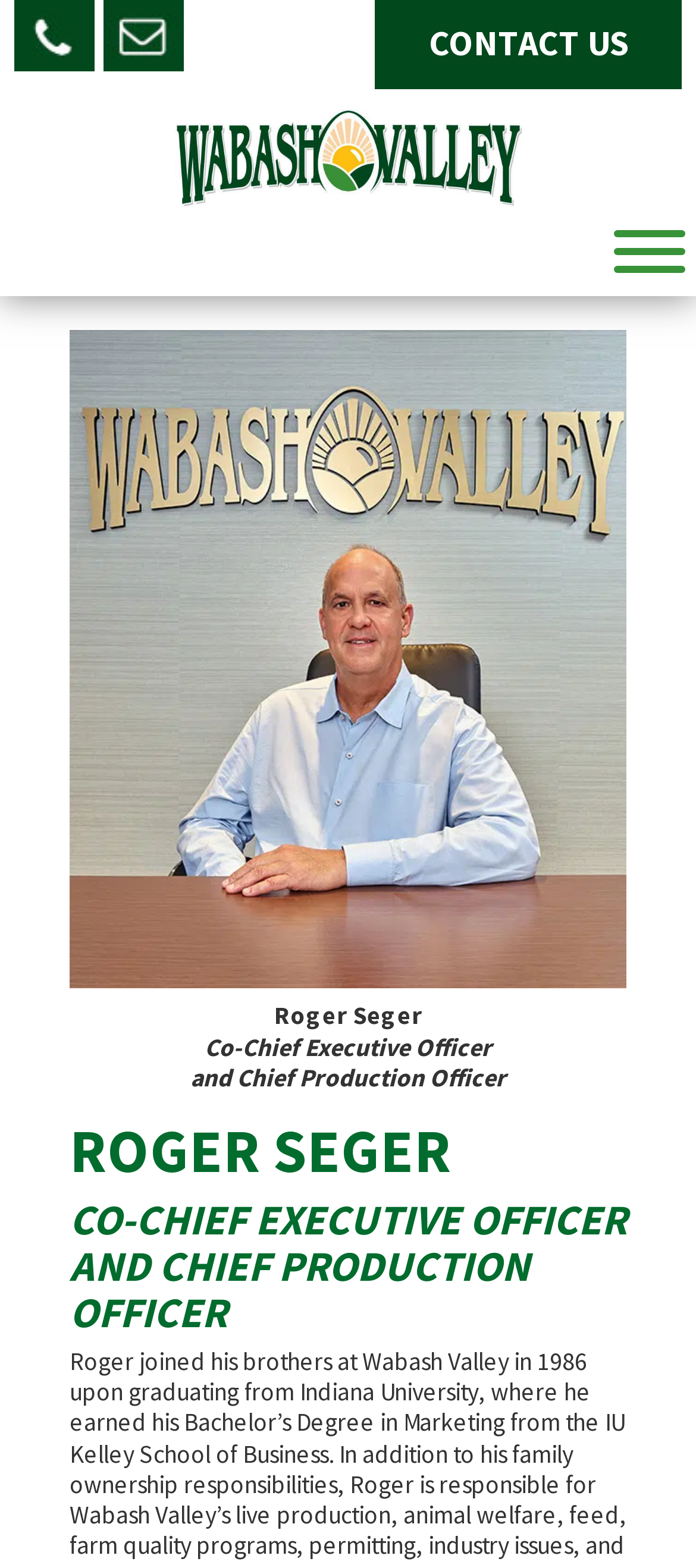How many contact methods are provided?
Using the image as a reference, give an elaborate response to the question.

I found this information by looking at the link elements with the texts 'Email', 'Call', and 'CONTACT US', which suggest three different contact methods.